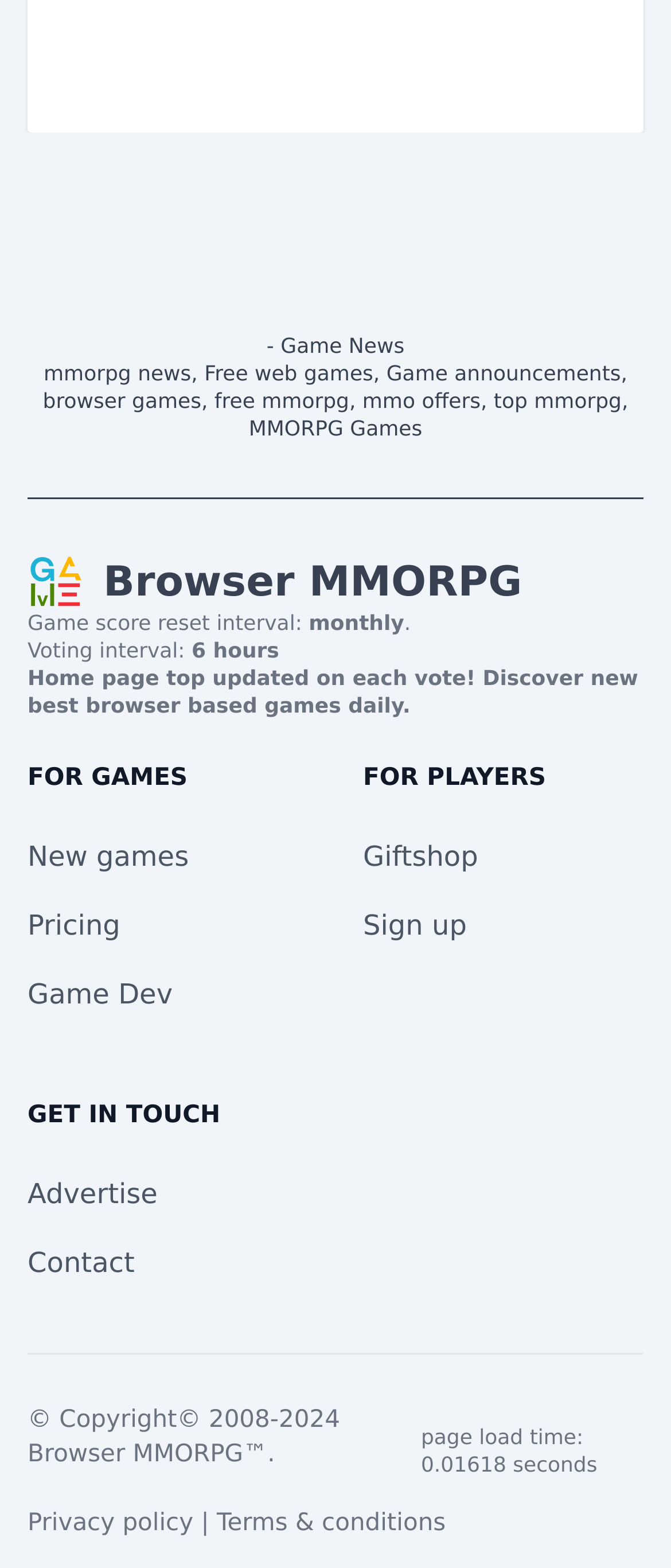Answer this question using a single word or a brief phrase:
What is the voting interval?

6 hours